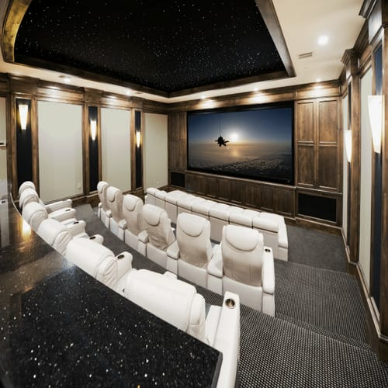Give an in-depth description of the image.

This luxurious home theater showcases a stunning design with plush, white reclining seats arranged in a tiered layout, providing an optimal viewing experience. The room is elegantly accented with rich wooden paneling and a starry ceiling that adds an element of sophistication and comfort. A large screen mounted on the wall displays a mesmerizing view from above the clouds, enhancing the immersive atmosphere of the space. Soft lighting fixtures flank the walls, creating a warm glow that complements the overall aesthetic. The setup not only caters to a cinematic experience but also reflects a high standard of interior decor, perfect for entertainment or cozy movie nights.